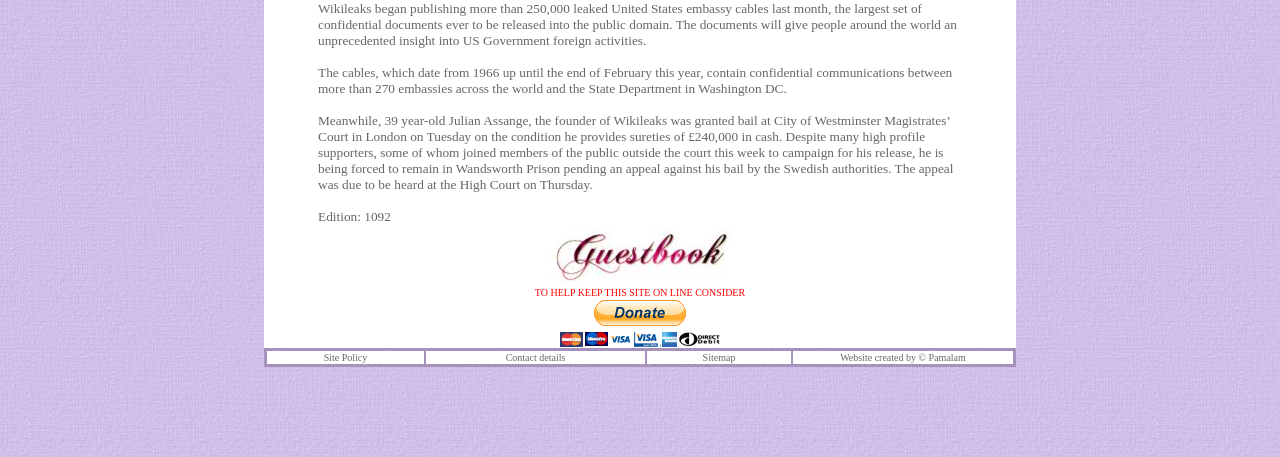What is the topic of the main article?
Please interpret the details in the image and answer the question thoroughly.

The main article on the webpage is about Wikileaks, as indicated by the first sentence 'Wikileaks began publishing more than 250,000 leaked United States embassy cables last month...'.